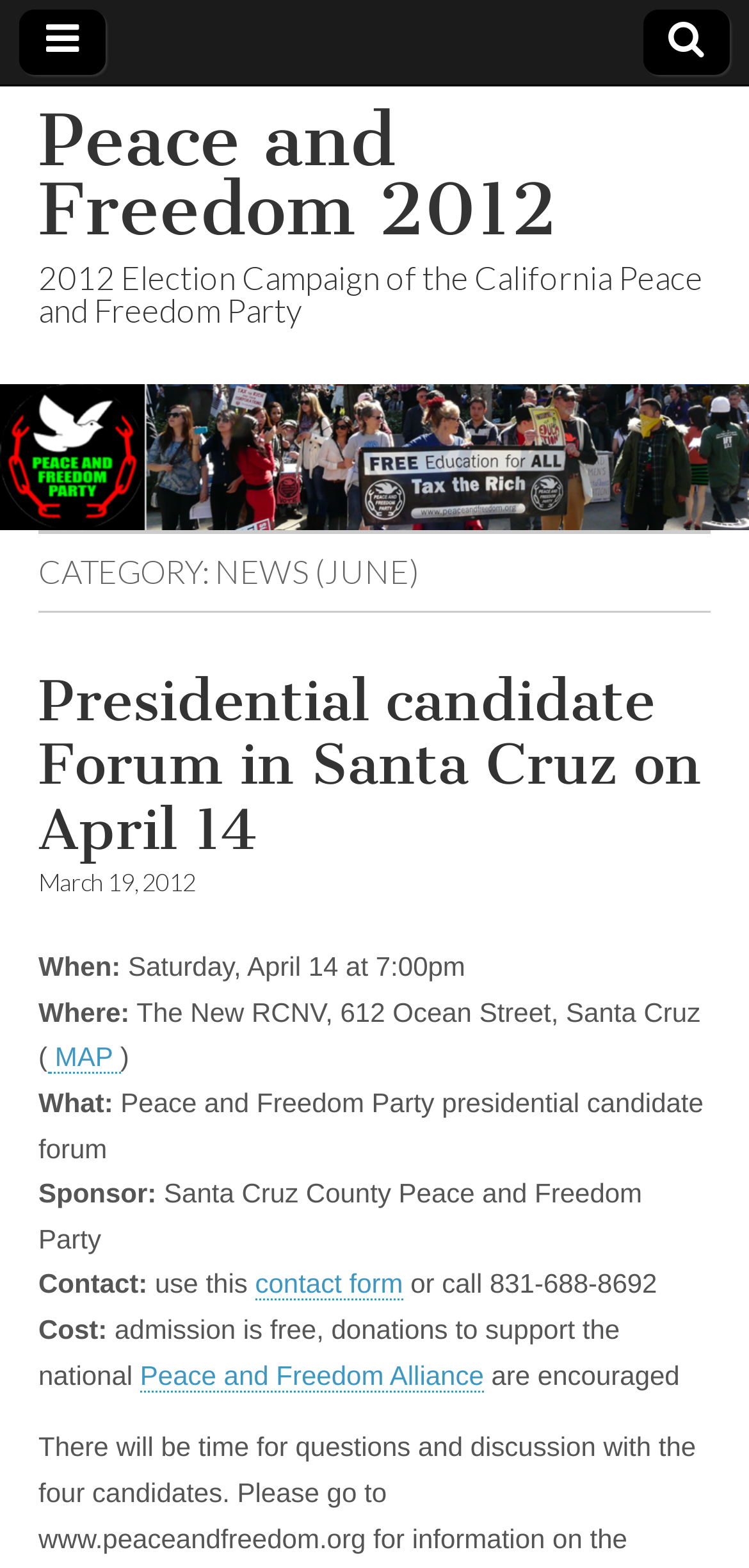Answer the question below in one word or phrase:
What is the location of the presidential candidate forum?

The New RCNV, 612 Ocean Street, Santa Cruz